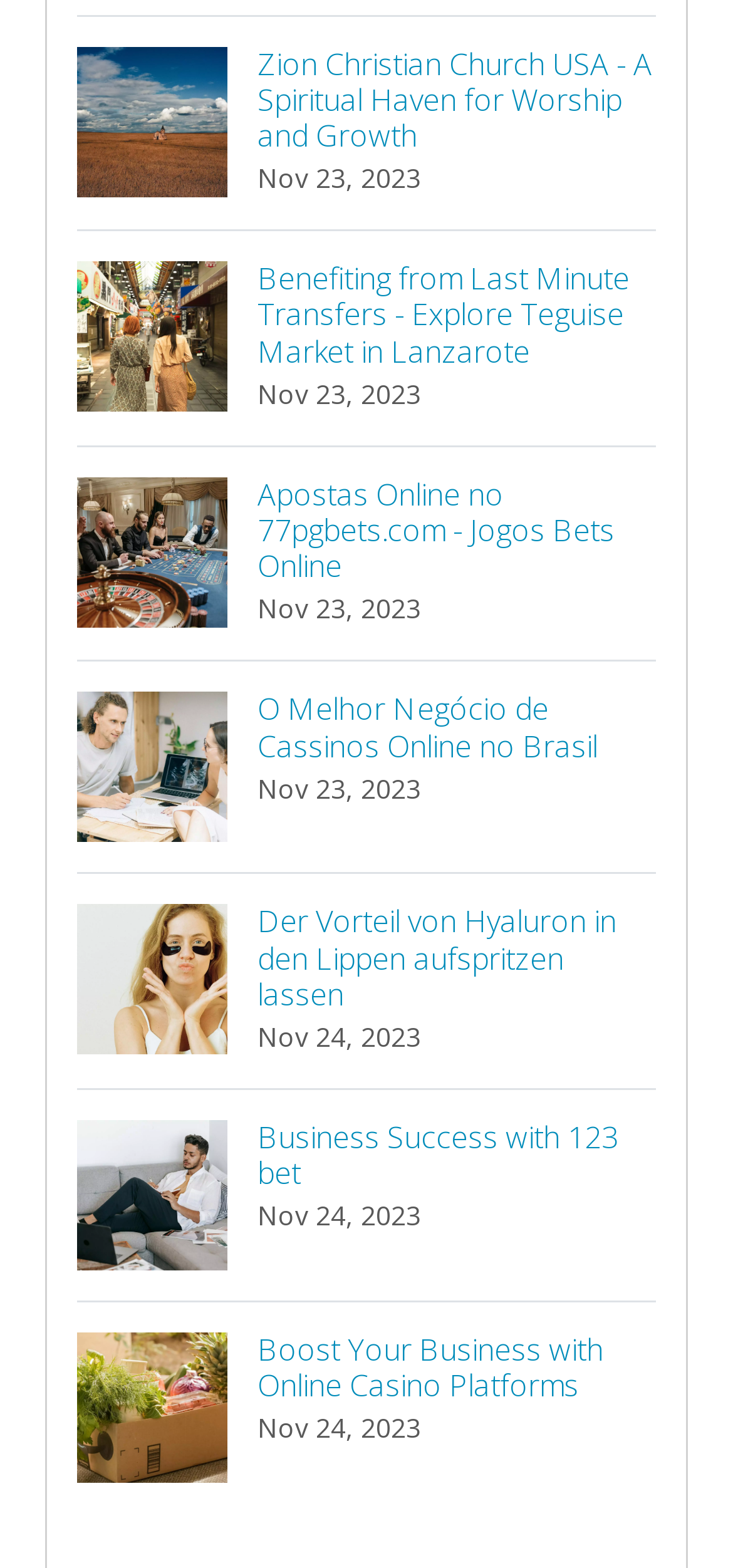Provide a brief response to the question below using one word or phrase:
How many links are present on the webpage?

6